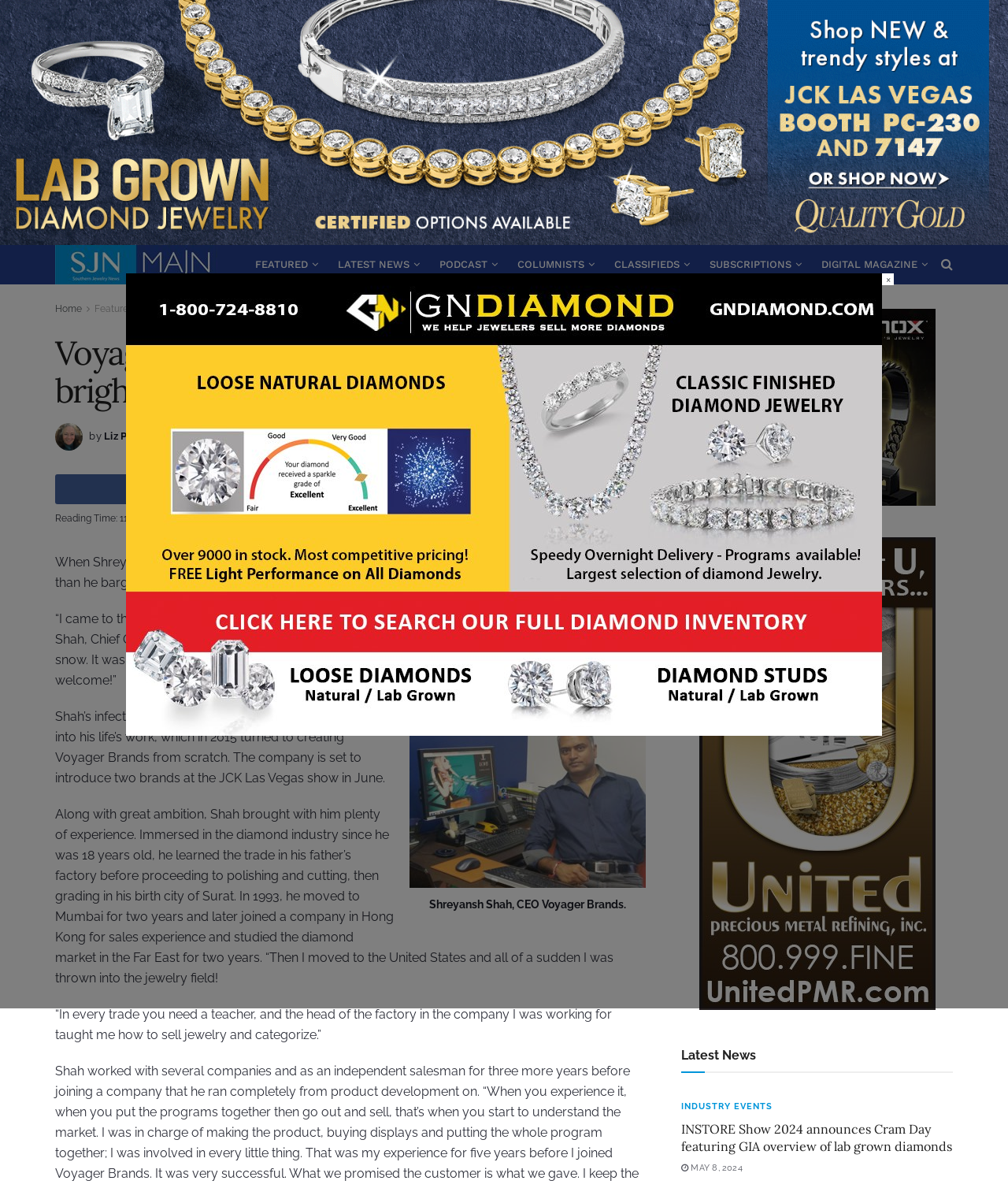Summarize the webpage with intricate details.

This webpage is about Voyager Brands, a company in the jewelry industry. At the top, there is a navigation menu with links to various sections, including "FEATURED", "LATEST NEWS", "PODCAST", "COLUMNISTS", "CLASSIFIEDS", "SUBSCRIPTIONS", and "DIGITAL MAGAZINE". Below this menu, there is a heading that reads "Voyager Brands up and running with bright ideas, creative new brands" and an image of Liz Pinson, the author of the article.

The article begins with a brief introduction to Shreyansh Shah, the Chief Operating Officer of Voyager Brands, who shares his experience of seeing snow for the first time in Chicago. The article then delves into Shah's background in the diamond industry, including his experience in India and Hong Kong, and how he started Voyager Brands from scratch.

The article is accompanied by an image of Shreyansh Shah, with a caption that reads "Shreyansh Shah, CEO Voyager Brands." There are also social media sharing links and a "Reading Time" indicator that shows the article takes 11 minutes to read.

Towards the bottom of the page, there is a section titled "Latest News" with a link to an article about the INSTORE Show 2024, featuring a GIA overview of lab-grown diamonds. The article also includes a date stamp, "MAY 8, 2024".